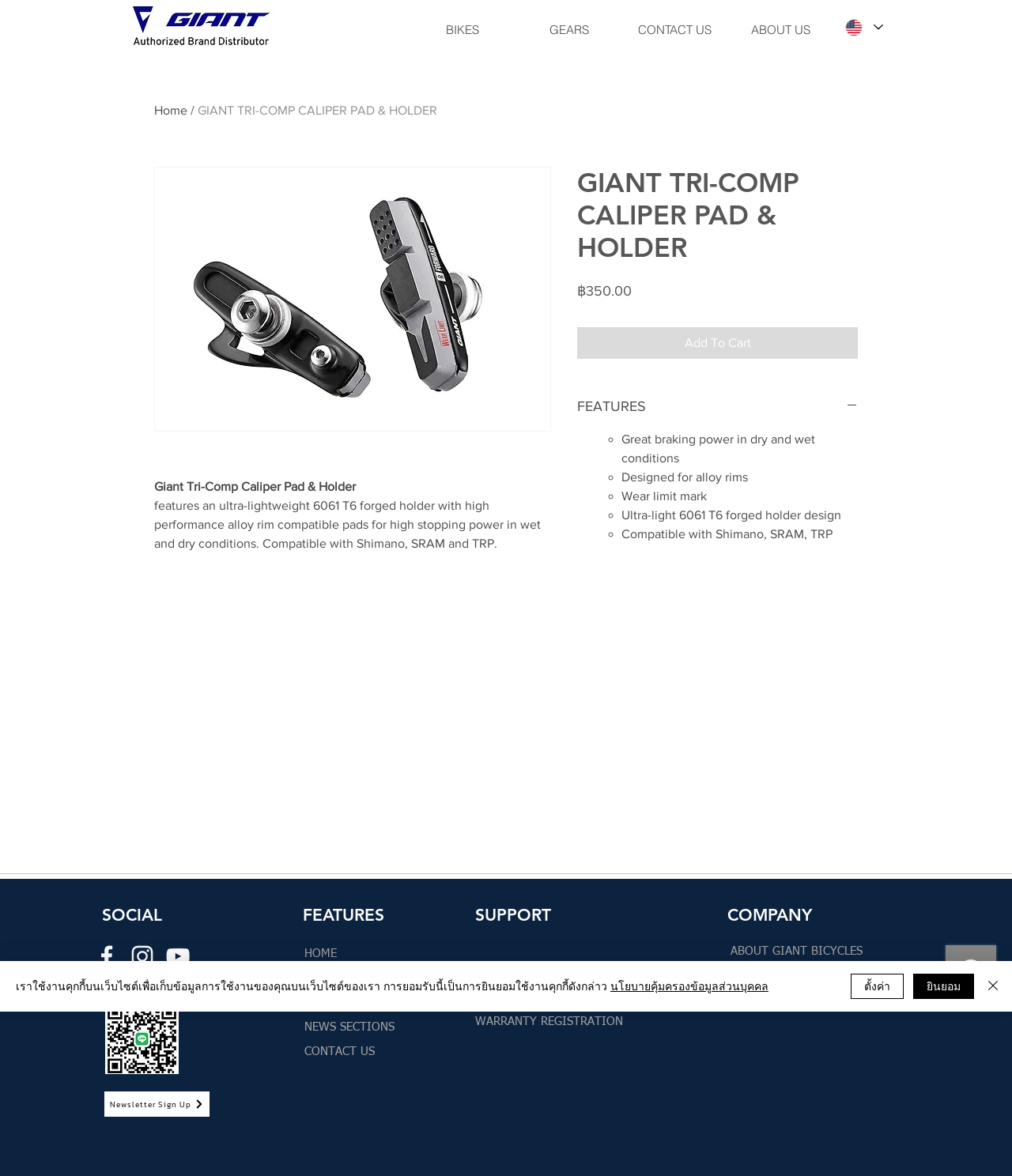Identify the bounding box coordinates for the region of the element that should be clicked to carry out the instruction: "Click the 'Add To Cart' button". The bounding box coordinates should be four float numbers between 0 and 1, i.e., [left, top, right, bottom].

[0.57, 0.278, 0.848, 0.305]